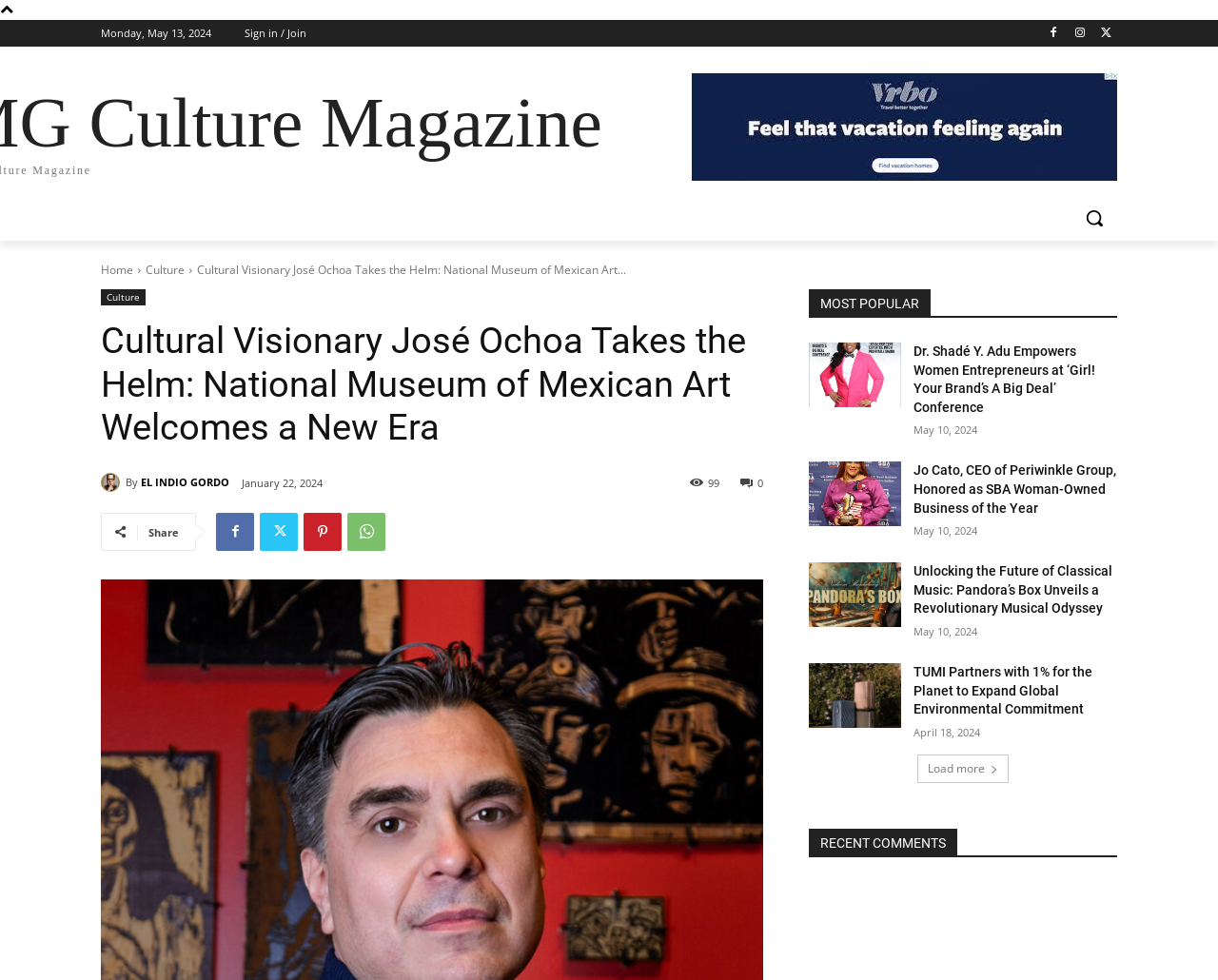Please find the bounding box coordinates of the element that you should click to achieve the following instruction: "Read about Cultural Visionary José Ochoa". The coordinates should be presented as four float numbers between 0 and 1: [left, top, right, bottom].

[0.162, 0.267, 0.514, 0.283]